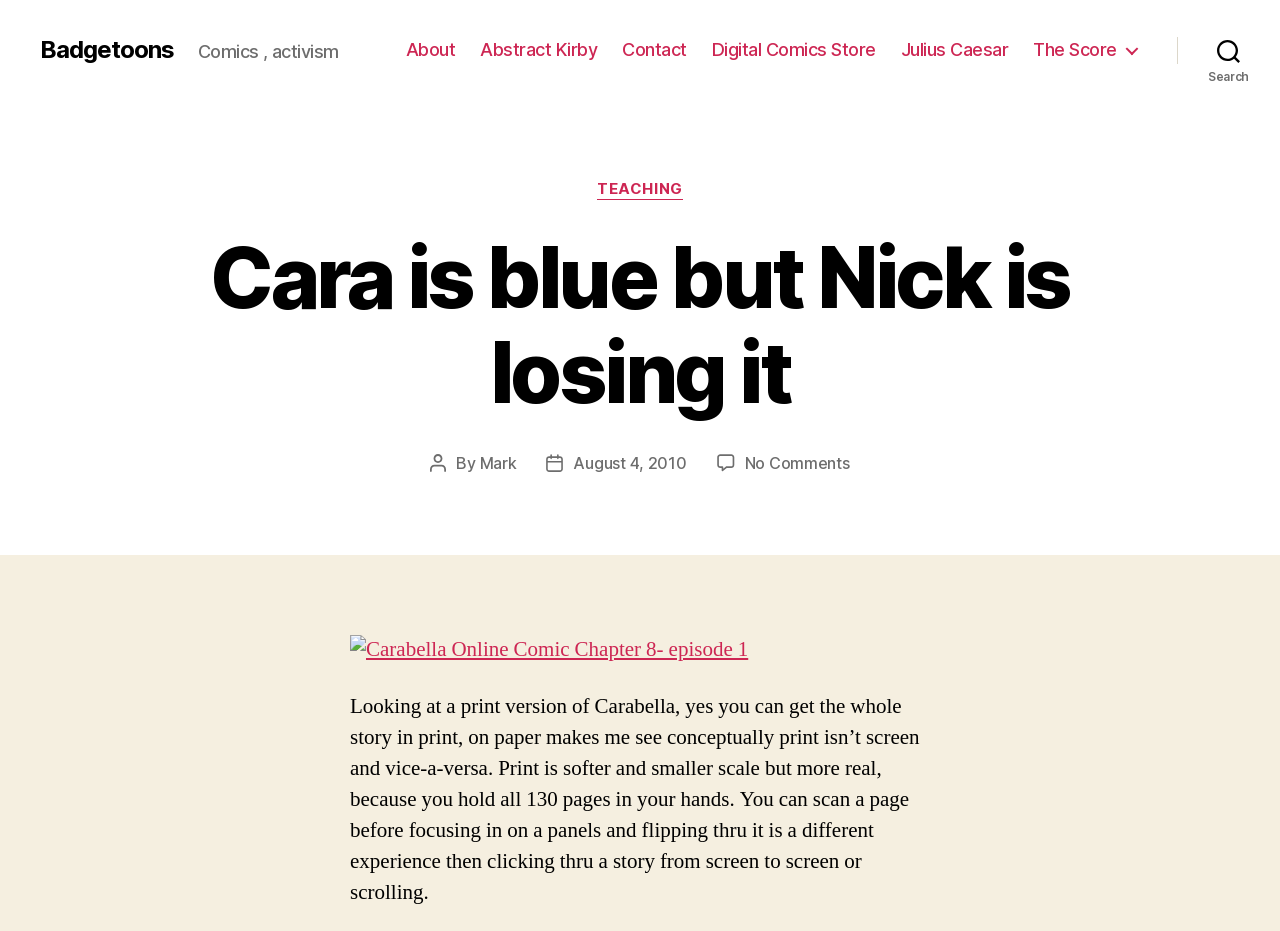Please specify the bounding box coordinates of the clickable section necessary to execute the following command: "View the 'Carabella Online Comic Chapter 8- episode 1'".

[0.273, 0.682, 0.727, 0.715]